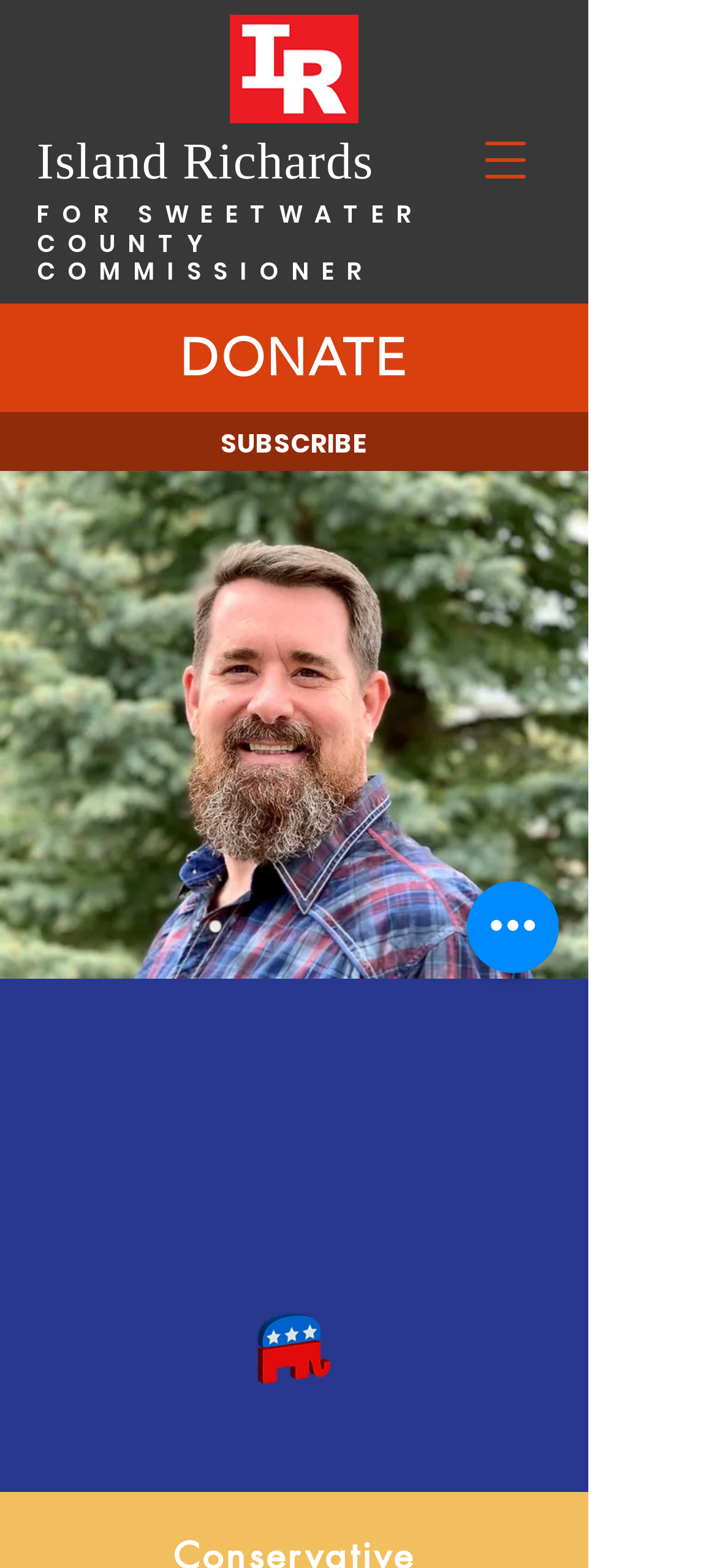Identify and provide the main heading of the webpage.

WE WON!
Thank you for your support!